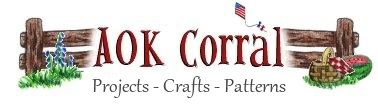What is the purpose of the American flag in the design?
Please provide a comprehensive answer to the question based on the webpage screenshot.

The American flag is included in the design to add a patriotic touch, which enhances the overall theme of community and creativity, suggesting that the website is dedicated to promoting creative endeavors with a sense of national pride.